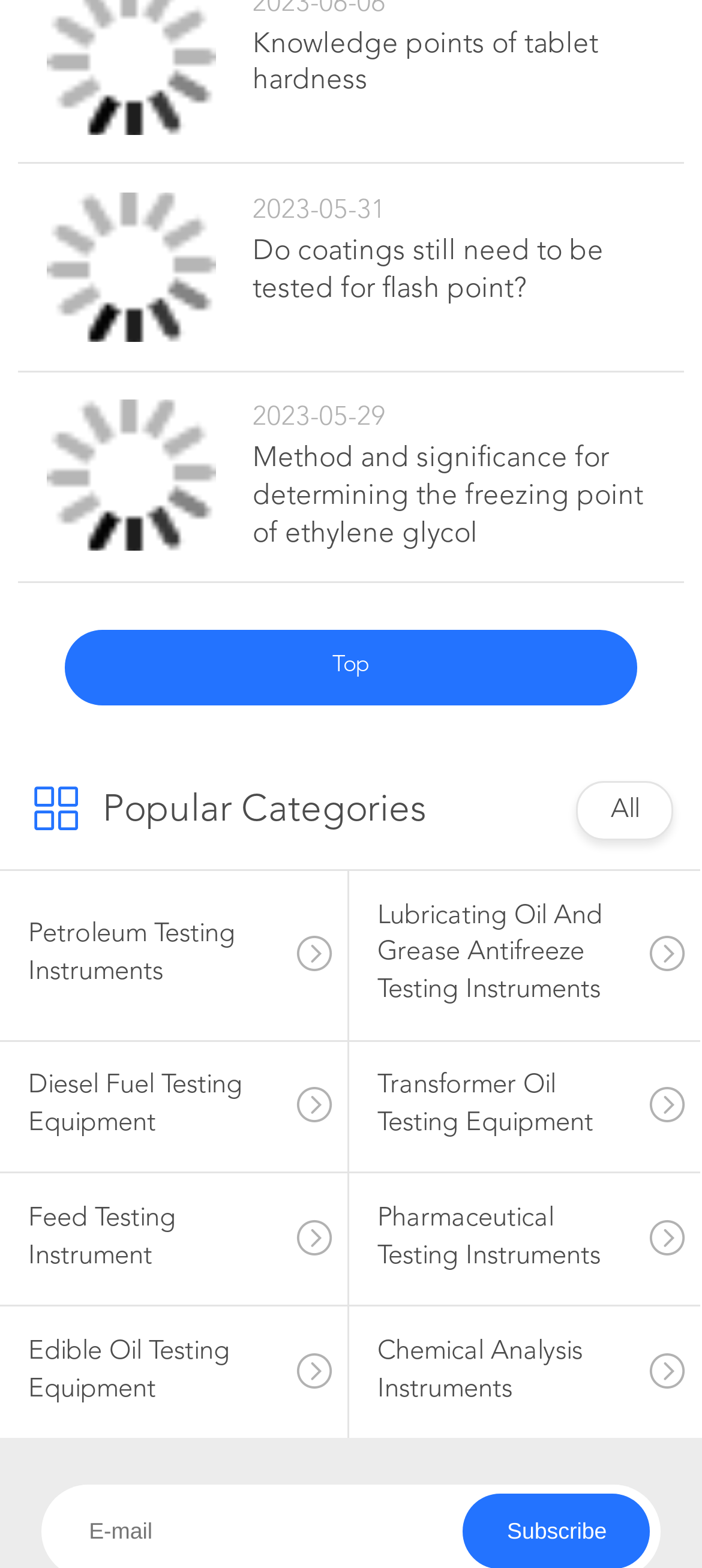What is the date of the first article?
Based on the image, provide your answer in one word or phrase.

2023-05-31